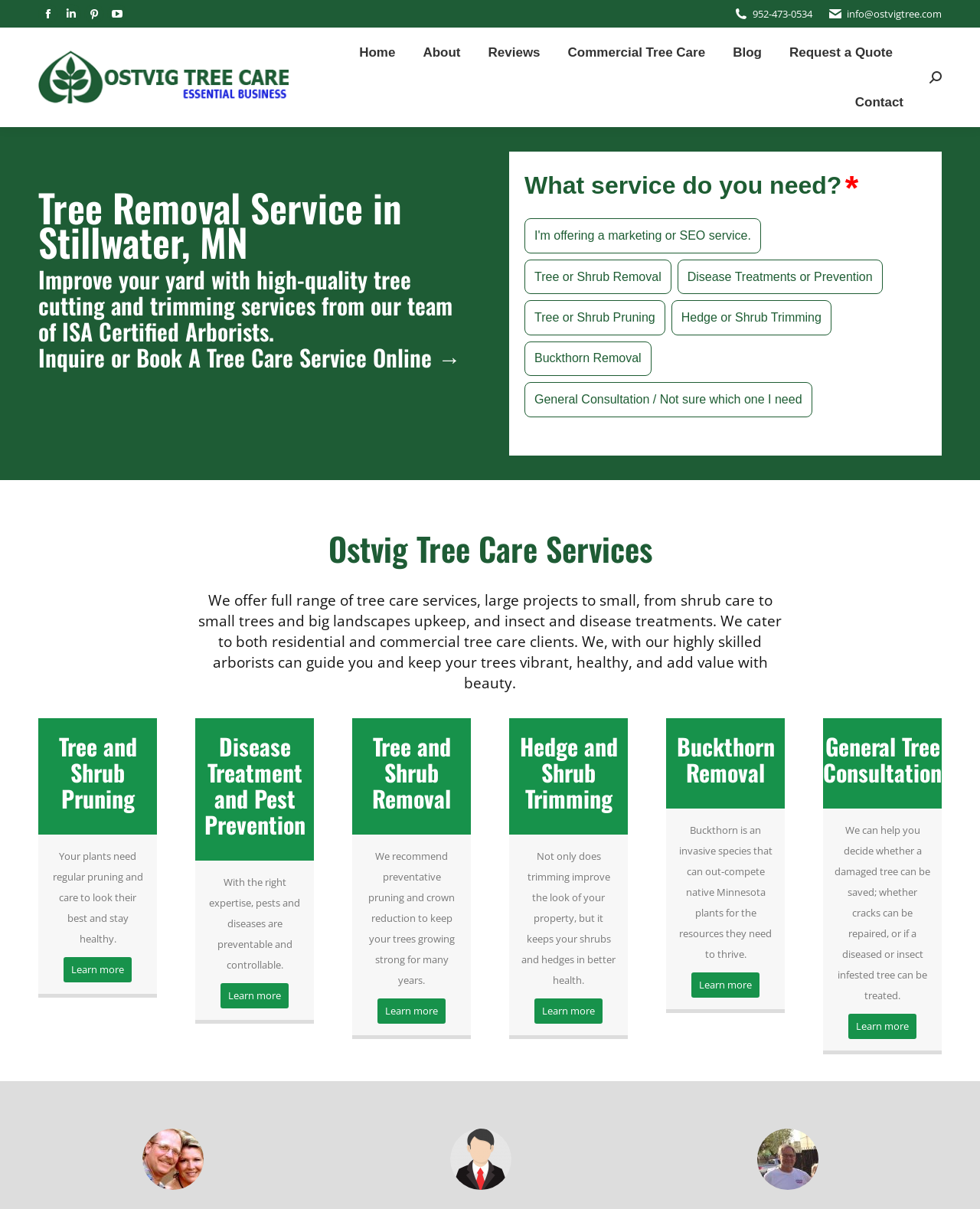Is there a search function on the webpage?
Look at the image and respond to the question as thoroughly as possible.

I found a search function on the webpage by looking at the top-right corner of the webpage, where the search bar is typically displayed. The search bar has a static text element with the content 'Search:' and a link element with a magnifying glass icon.